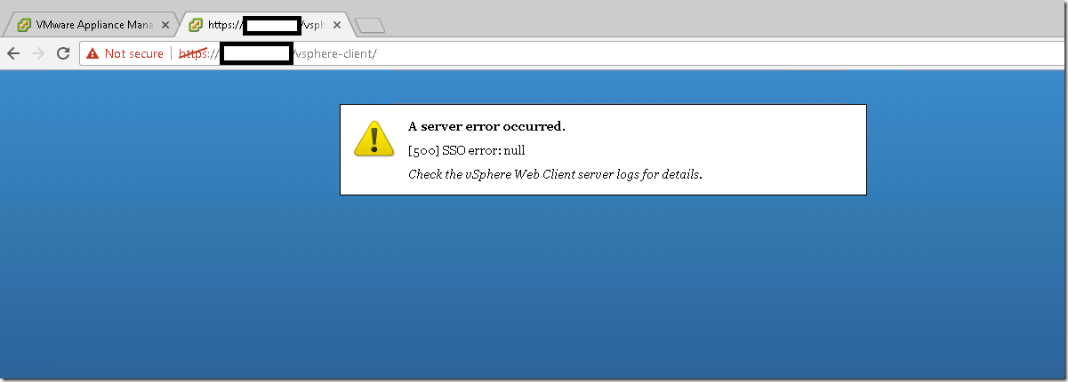Use the details in the image to answer the question thoroughly: 
What is the purpose of the vSphere Client?

The purpose of the vSphere Client is inferred from the URL in the browser, which indicates an attempt to access the vSphere Client, and the context of the error message, which suggests that the client is crucial for managing virtual infrastructure within VMware environments.